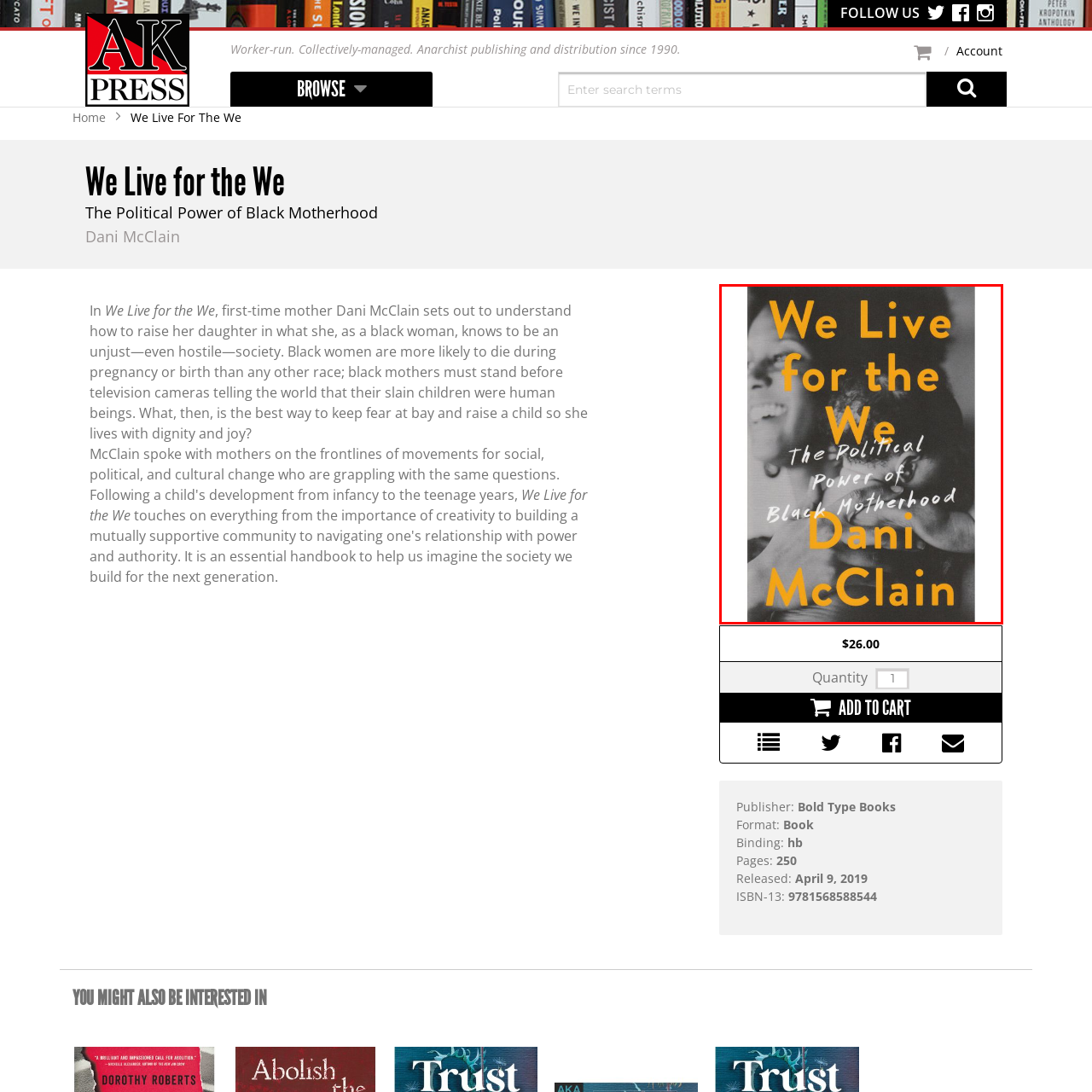Examine the image within the red border, What is the color of the typography? 
Please provide a one-word or one-phrase answer.

Orange